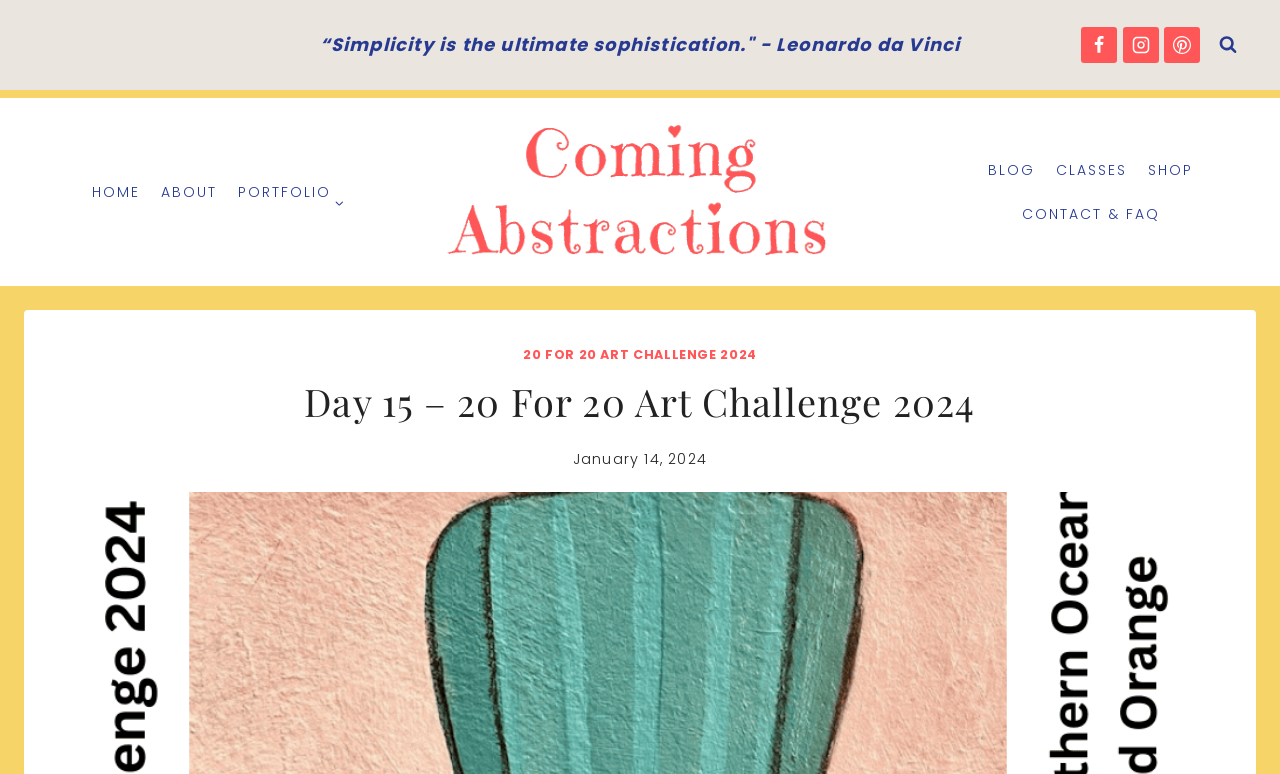Answer the question using only a single word or phrase: 
How many social media links are at the top right?

3